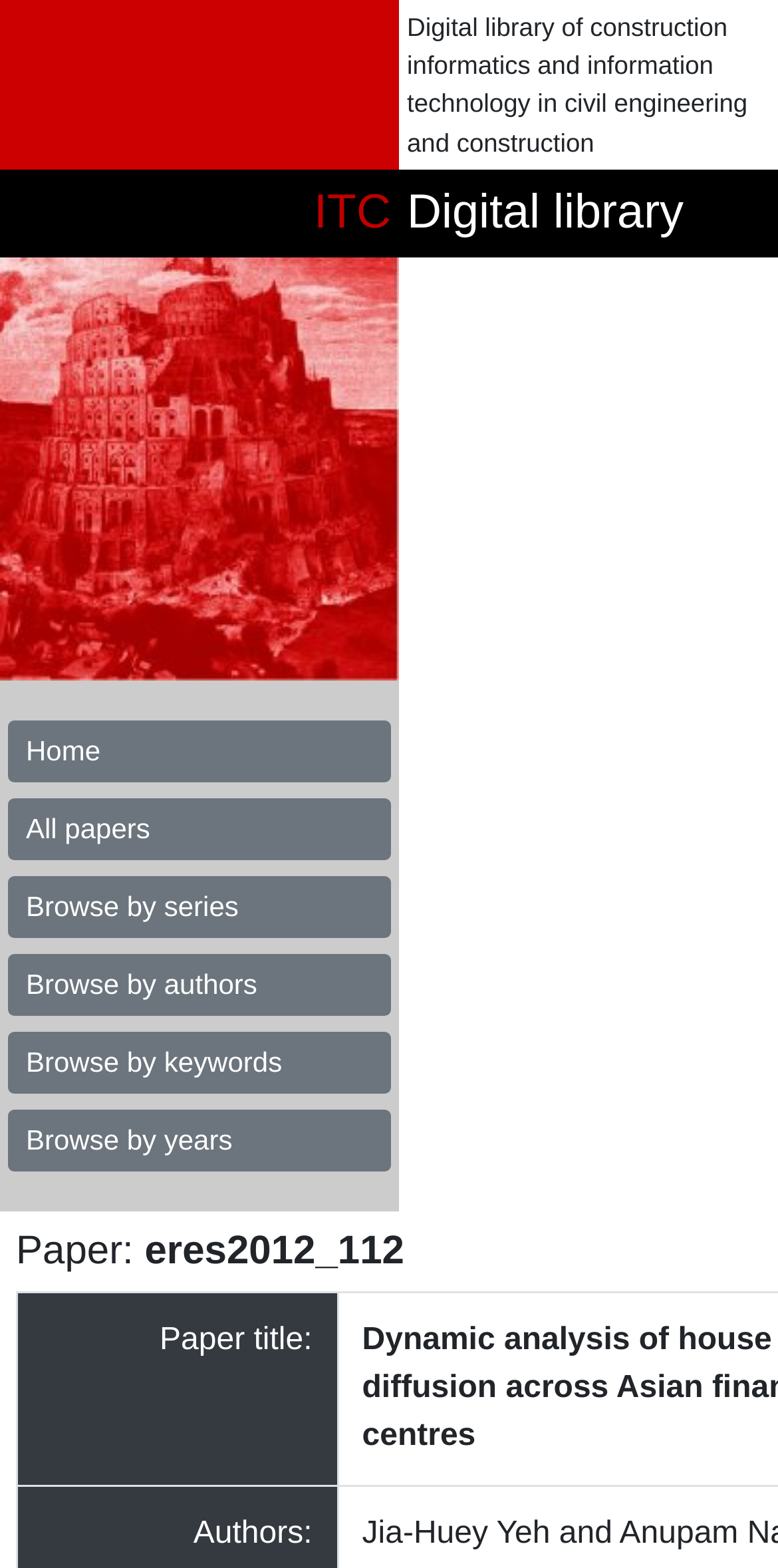What is the function of the buttons on the left side?
Refer to the screenshot and answer in one word or phrase.

navigation